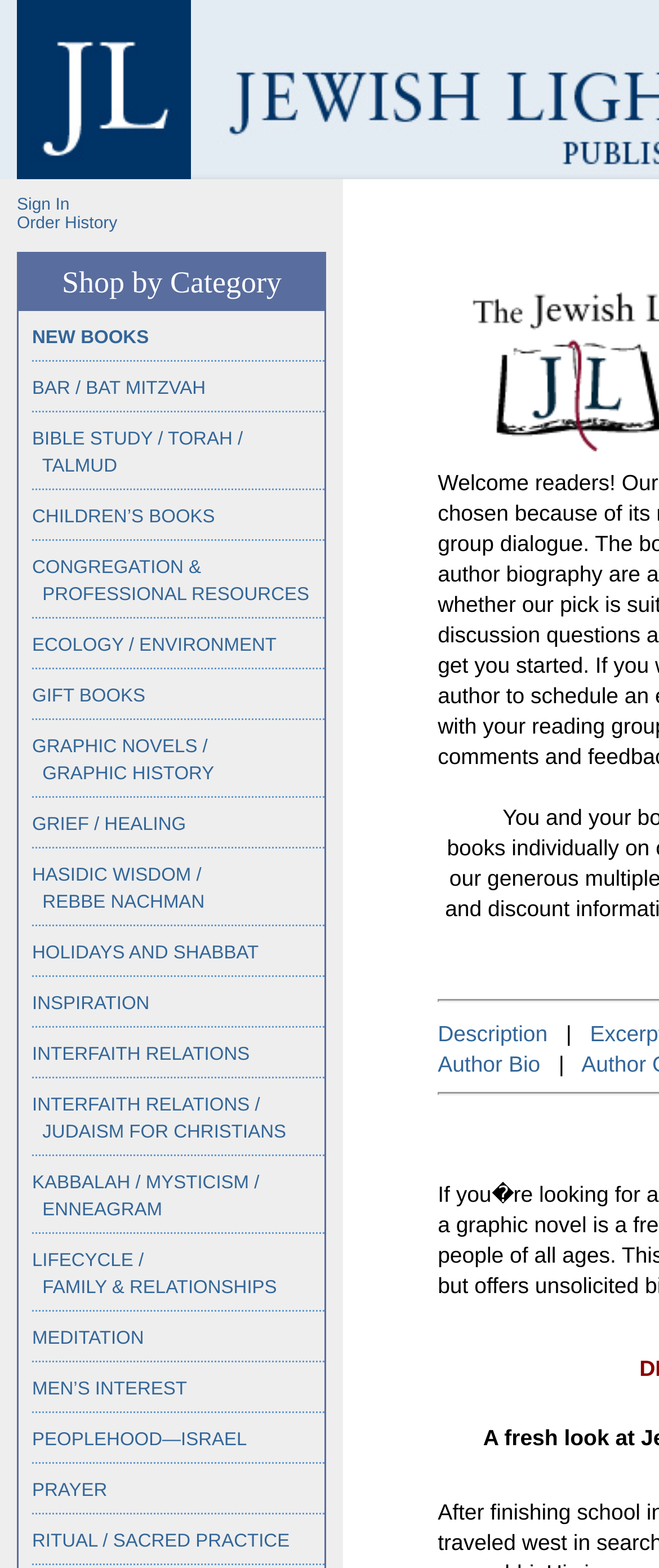How many sub-links are there under 'RITUAL / SACRED PRACTICE'?
Give a single word or phrase answer based on the content of the image.

3